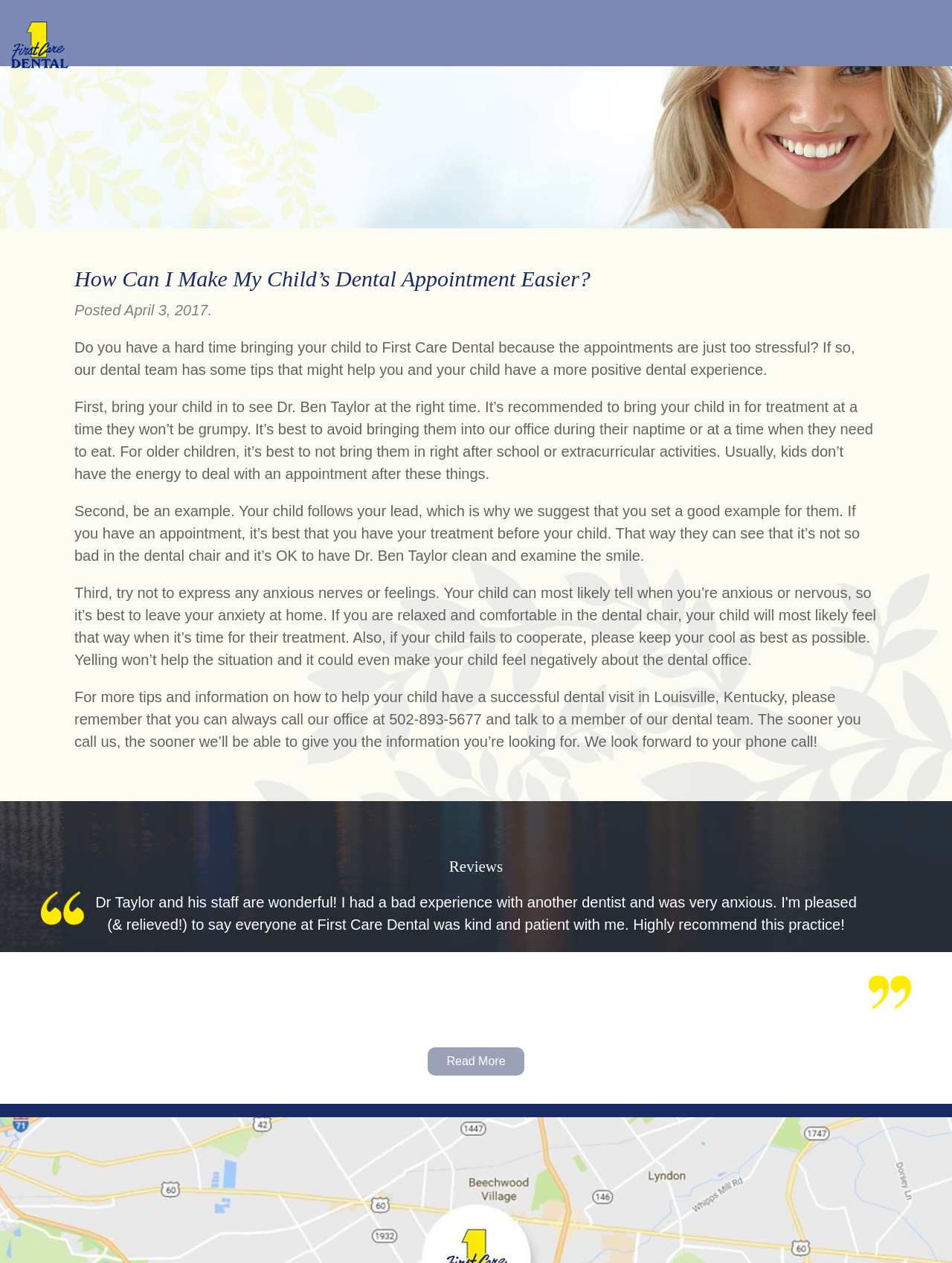Review the image closely and give a comprehensive answer to the question: What is the location of First Care Dental?

I found the location by looking at the static text '1005 North Dupont Square, Louisville, KY 40207' which provides the address of First Care Dental.